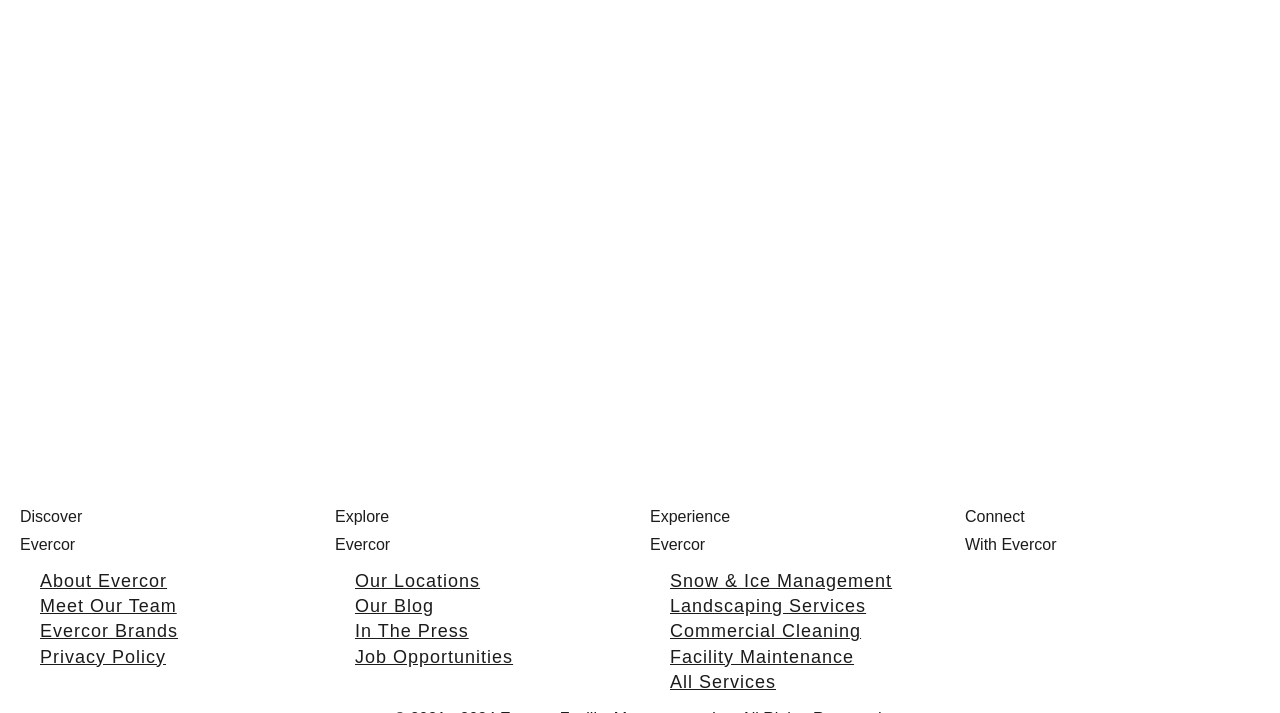Locate the bounding box coordinates of the element to click to perform the following action: 'Check Job Opportunities'. The coordinates should be given as four float values between 0 and 1, in the form of [left, top, right, bottom].

[0.277, 0.879, 0.401, 0.963]